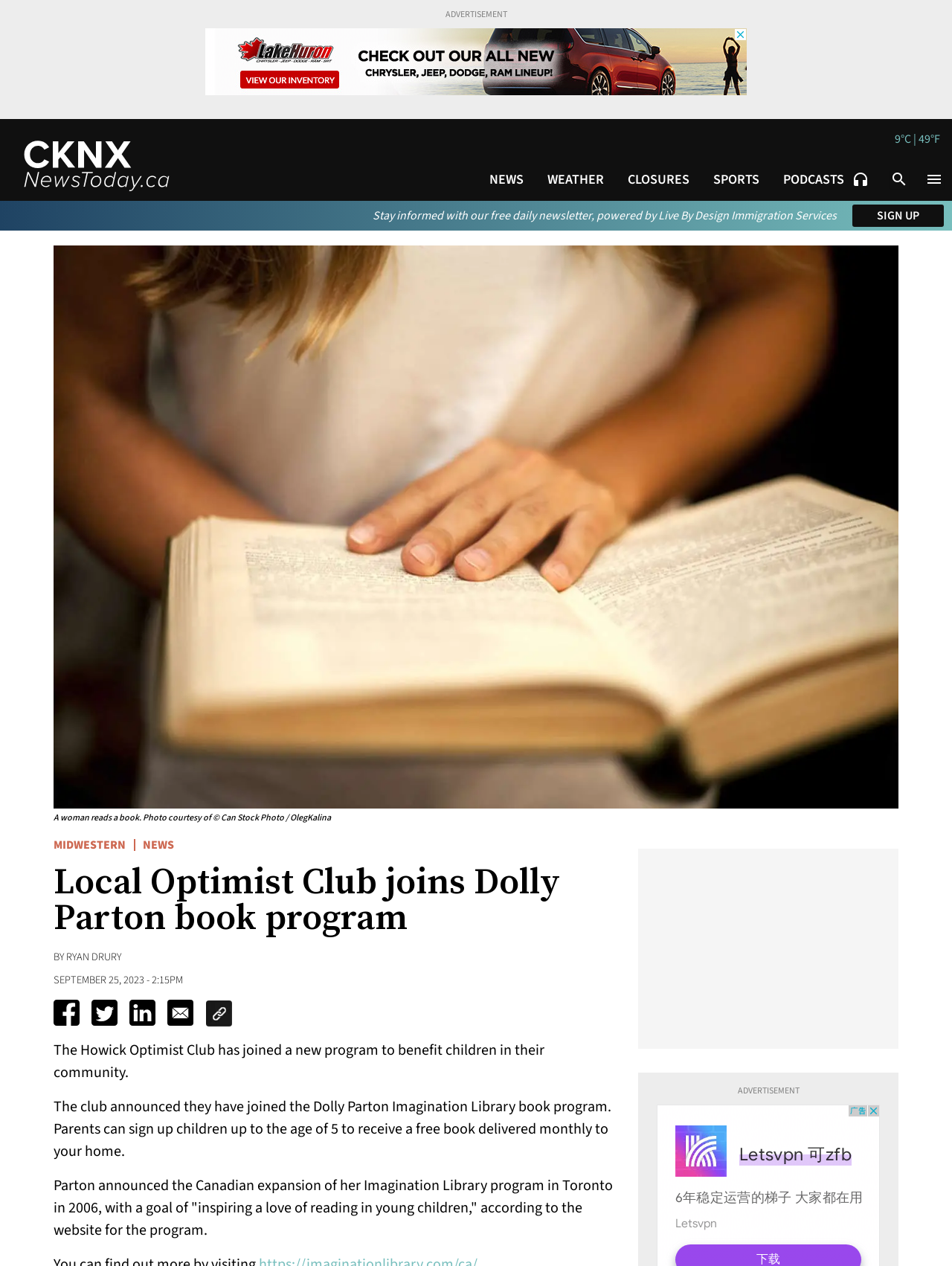Specify the bounding box coordinates for the region that must be clicked to perform the given instruction: "Search for something".

[0.934, 0.134, 0.955, 0.149]